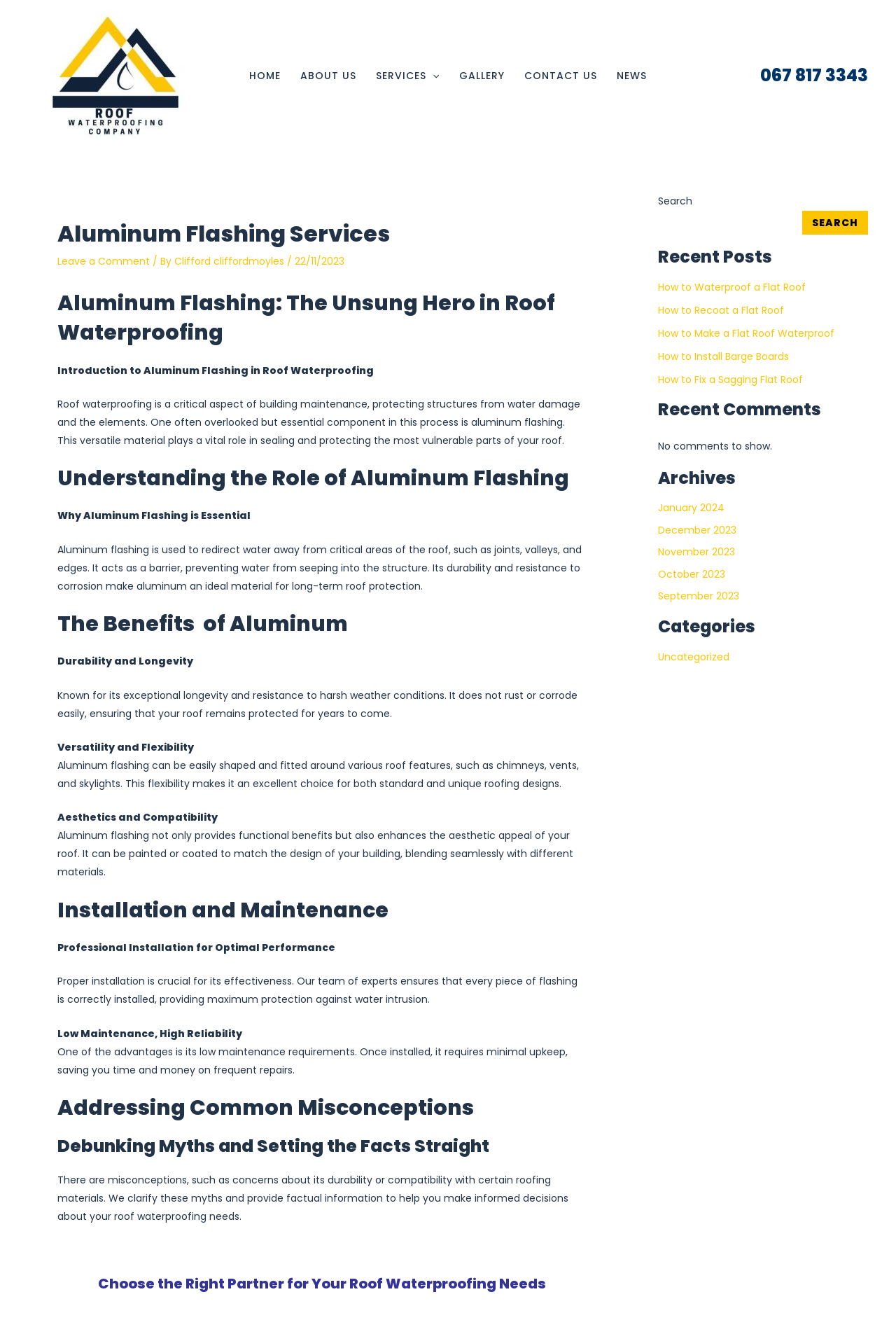Identify the bounding box coordinates of the element that should be clicked to fulfill this task: "View the GALLERY". The coordinates should be provided as four float numbers between 0 and 1, i.e., [left, top, right, bottom].

[0.501, 0.036, 0.574, 0.078]